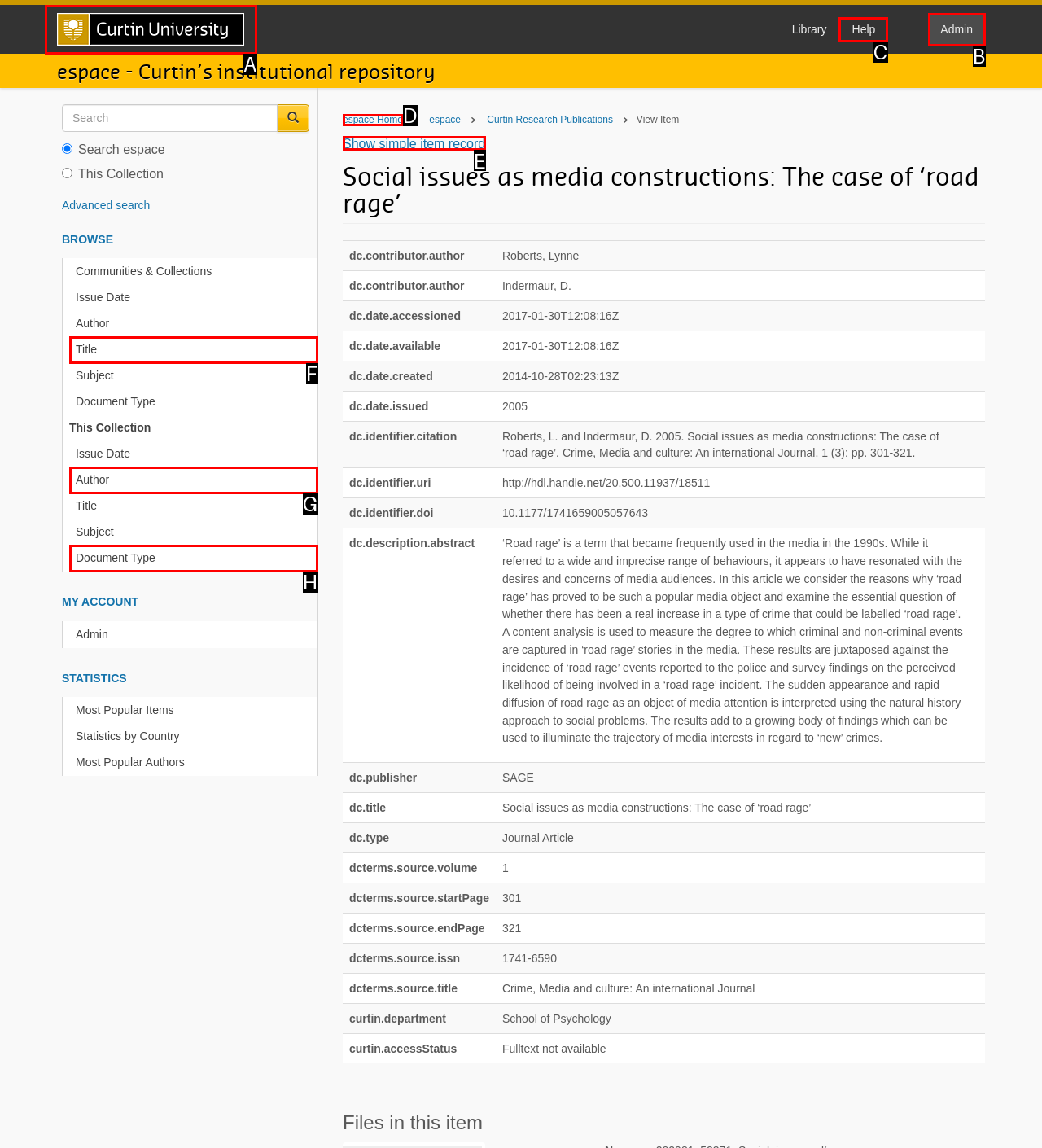Choose the correct UI element to click for this task: Show simple item record Answer using the letter from the given choices.

E